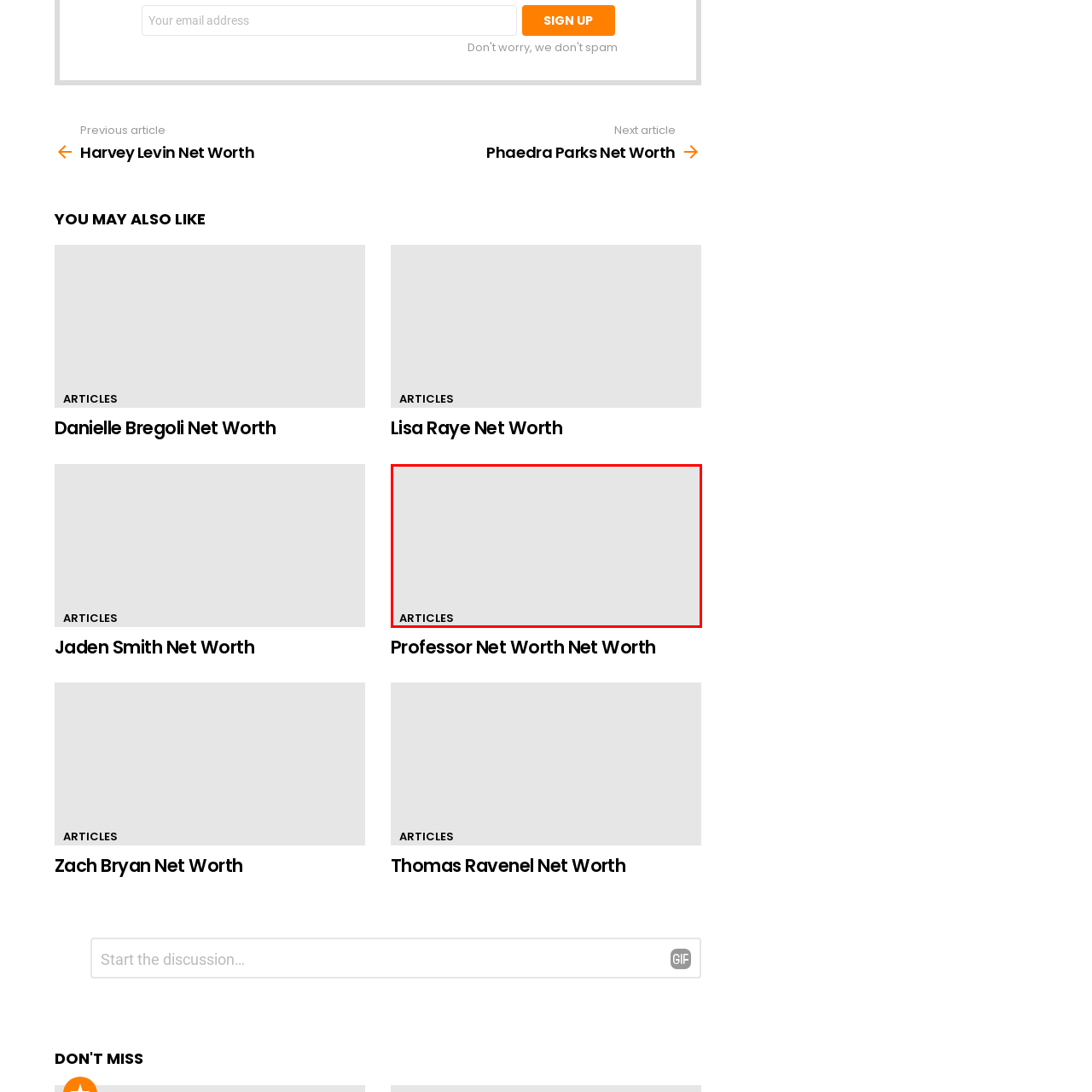What topics might the articles be related to?
Focus on the image highlighted by the red bounding box and give a comprehensive answer using the details from the image.

Based on the context of the 'ARTICLES' section, it is likely that the articles available on the site are related to topics such as celebrity net worth, financial insights, or entertainment news, which are common categories of content found on websites that provide informative articles.